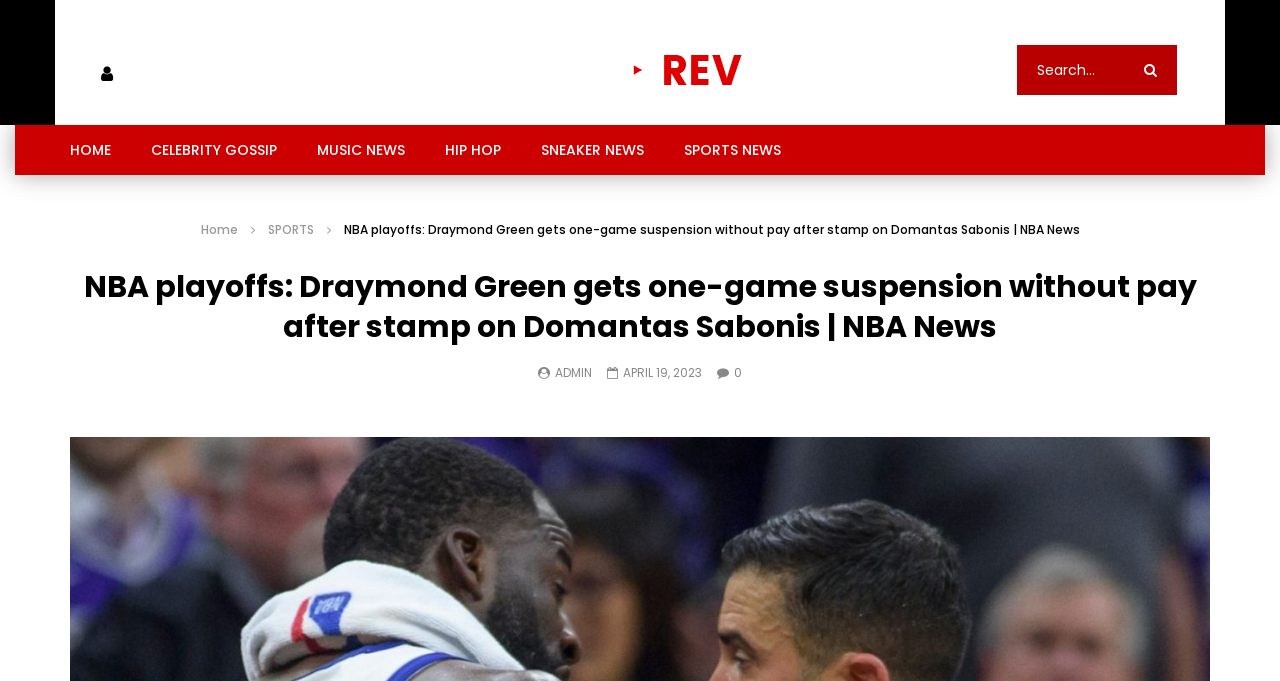Please provide the bounding box coordinates for the element that needs to be clicked to perform the following instruction: "search for something". The coordinates should be given as four float numbers between 0 and 1, i.e., [left, top, right, bottom].

[0.877, 0.066, 0.92, 0.14]